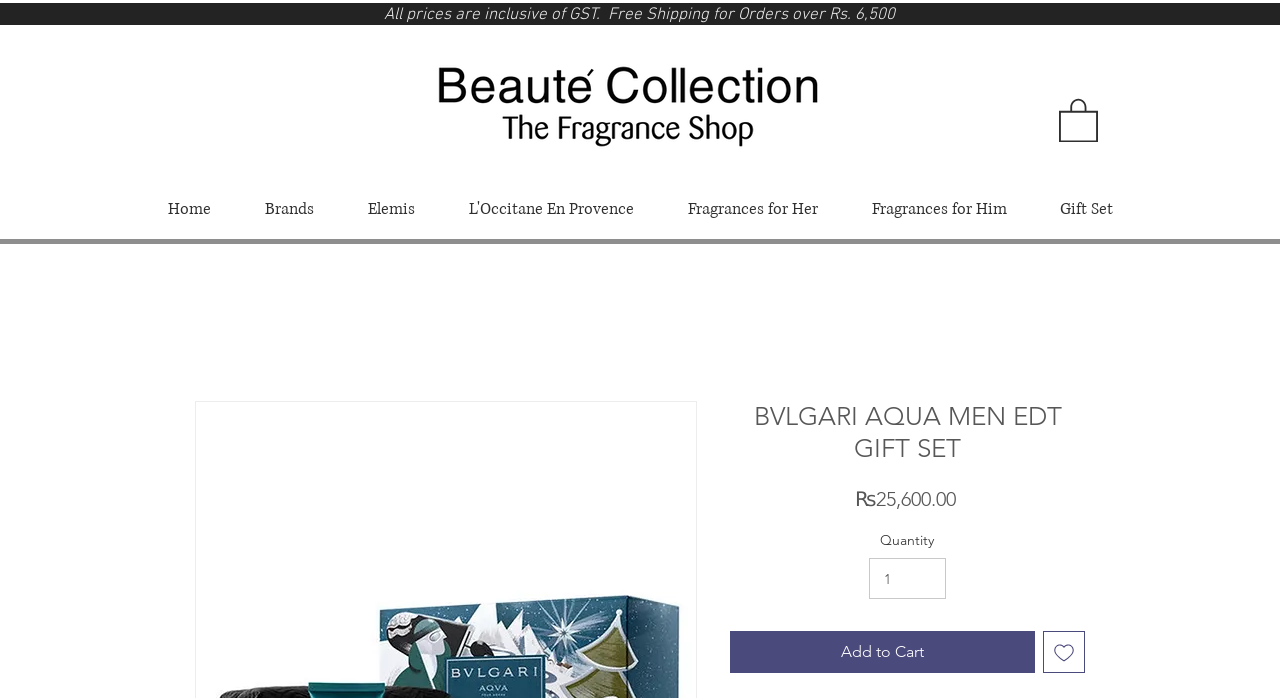Provide a brief response to the question below using a single word or phrase: 
What is the maximum quantity that can be added to the cart?

11